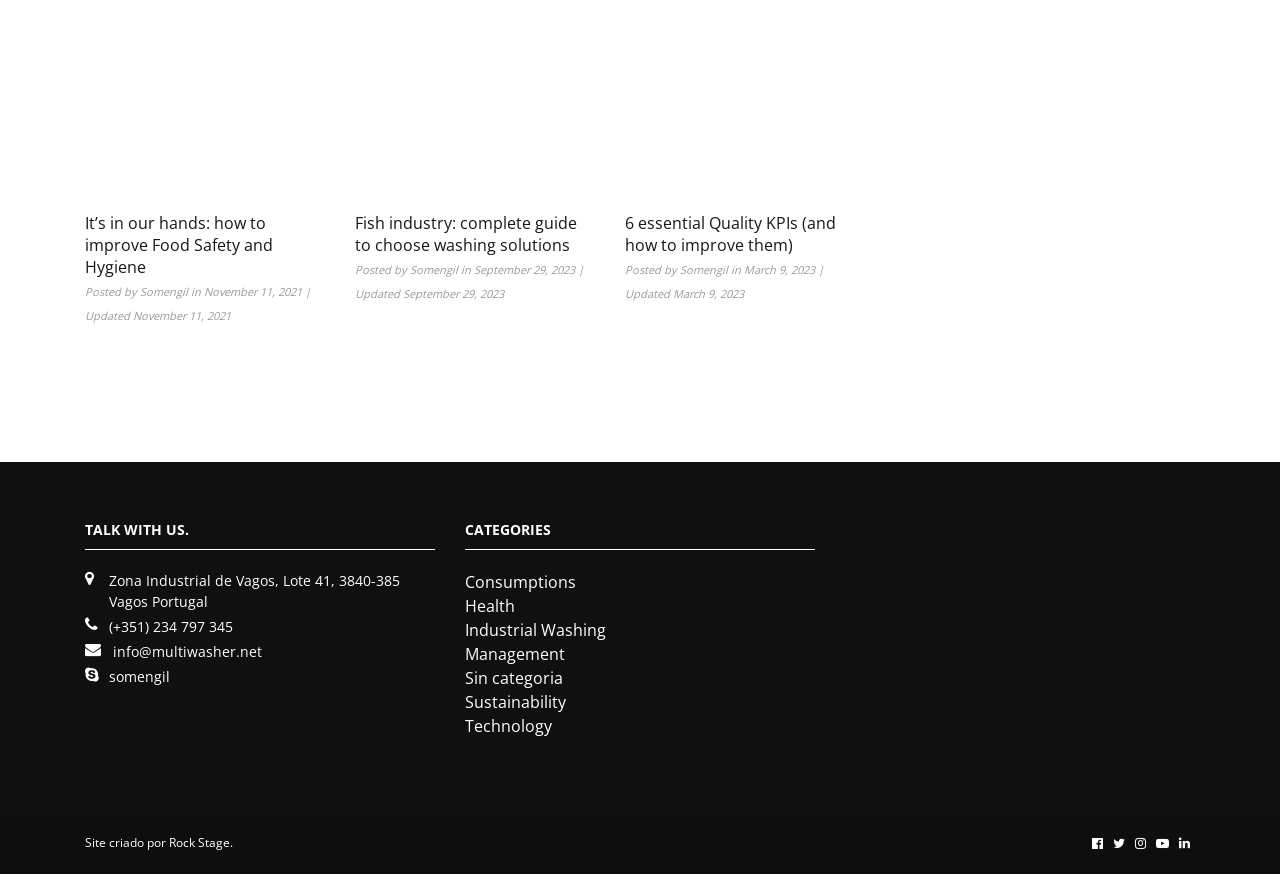Find the bounding box coordinates of the clickable area that will achieve the following instruction: "Contact us through '(+351) 234 797 345'".

[0.085, 0.706, 0.182, 0.728]